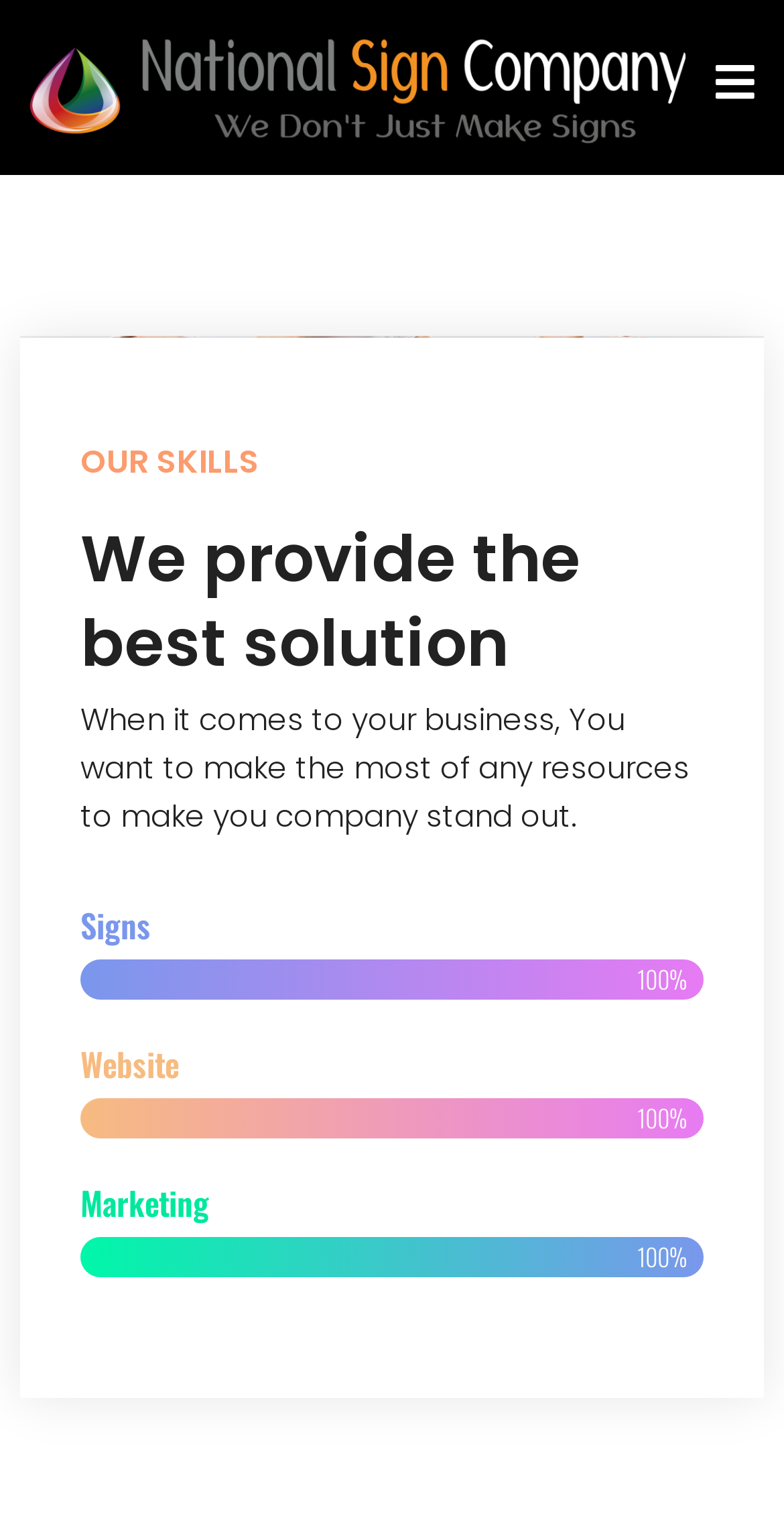Extract the bounding box for the UI element that matches this description: "Research".

None